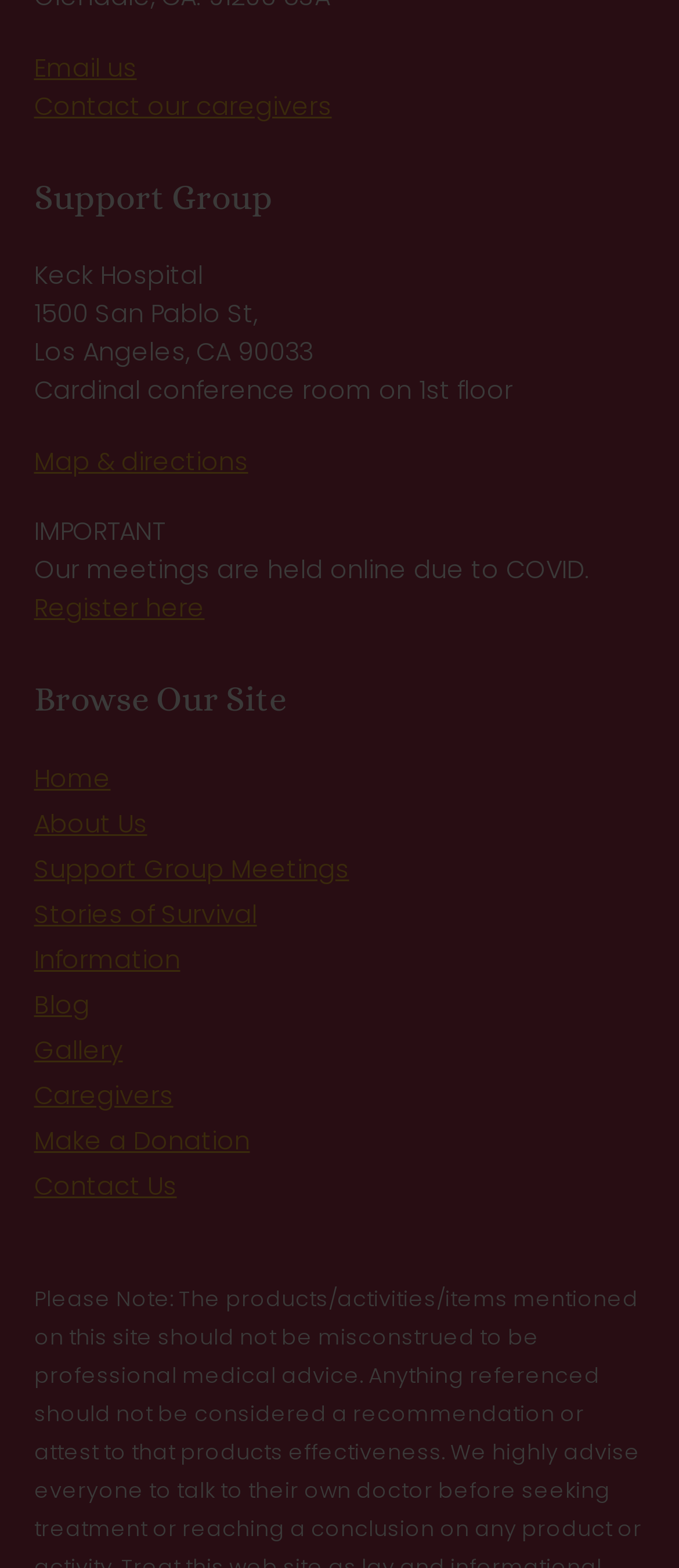From the webpage screenshot, predict the bounding box of the UI element that matches this description: "About Us".

[0.05, 0.514, 0.217, 0.536]